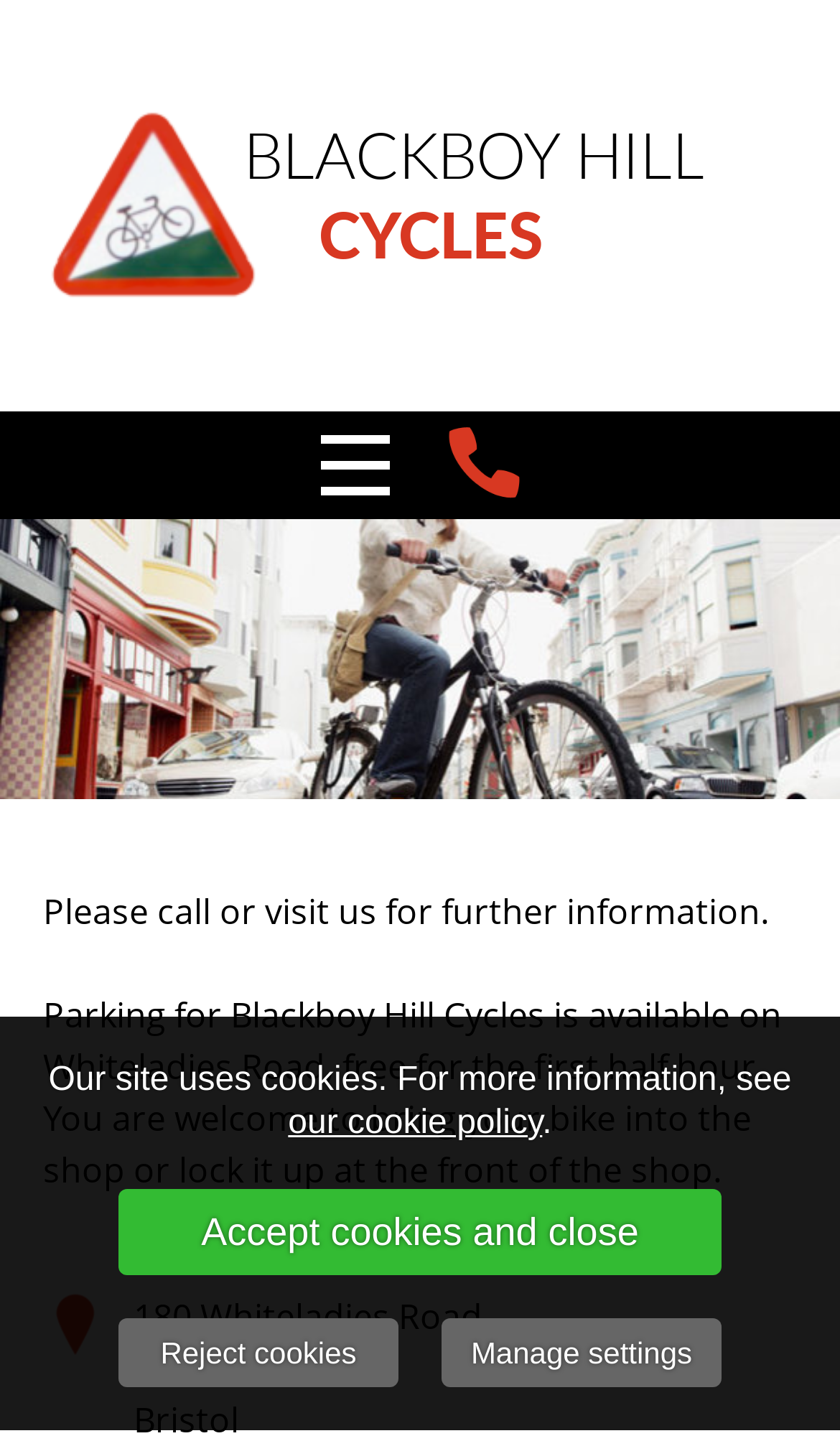Identify the bounding box coordinates for the UI element described as follows: "Manage settings". Ensure the coordinates are four float numbers between 0 and 1, formatted as [left, top, right, bottom].

[0.526, 0.915, 0.859, 0.963]